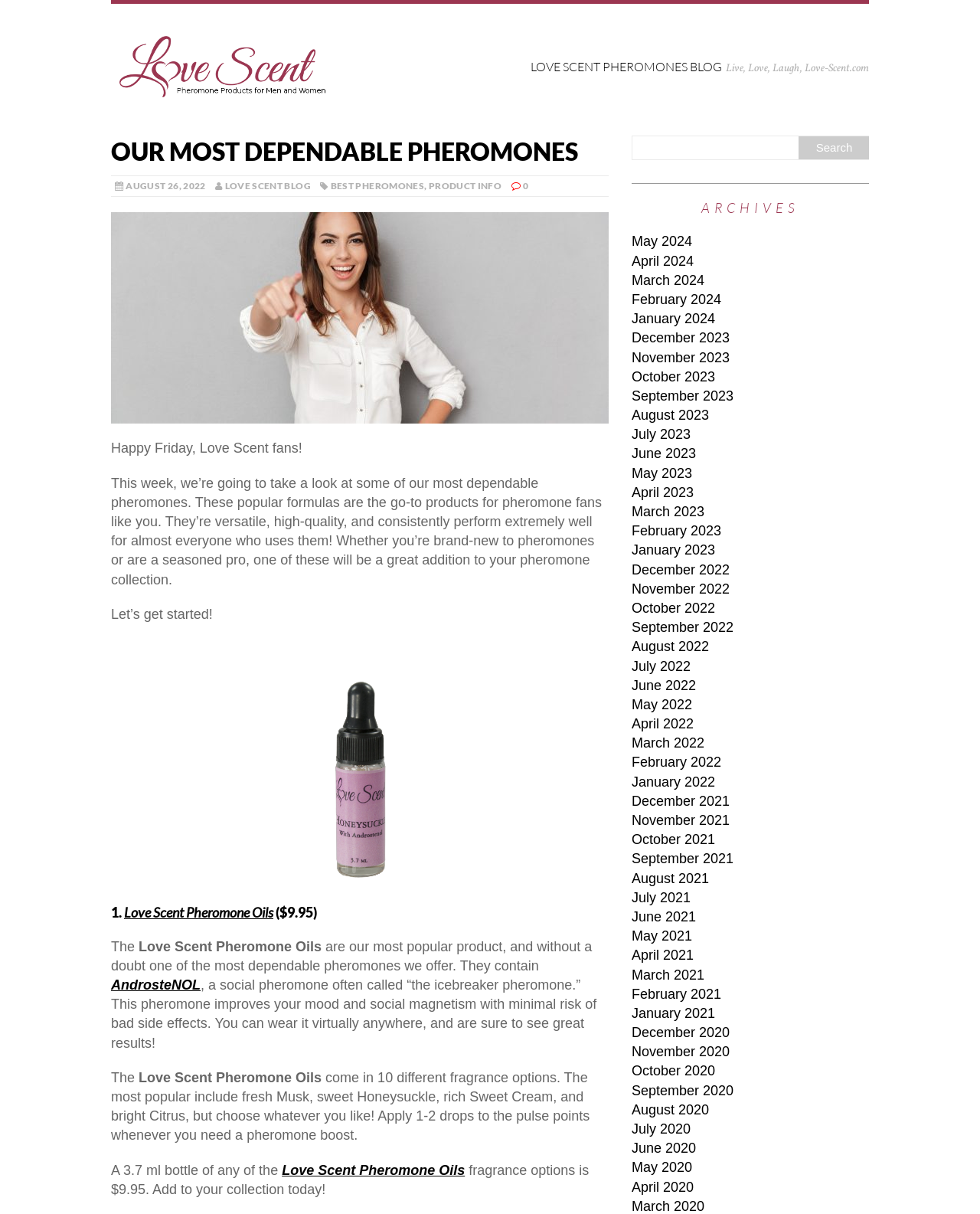Please identify the bounding box coordinates of the clickable area that will allow you to execute the instruction: "Browse archives by month".

[0.645, 0.151, 0.887, 0.191]